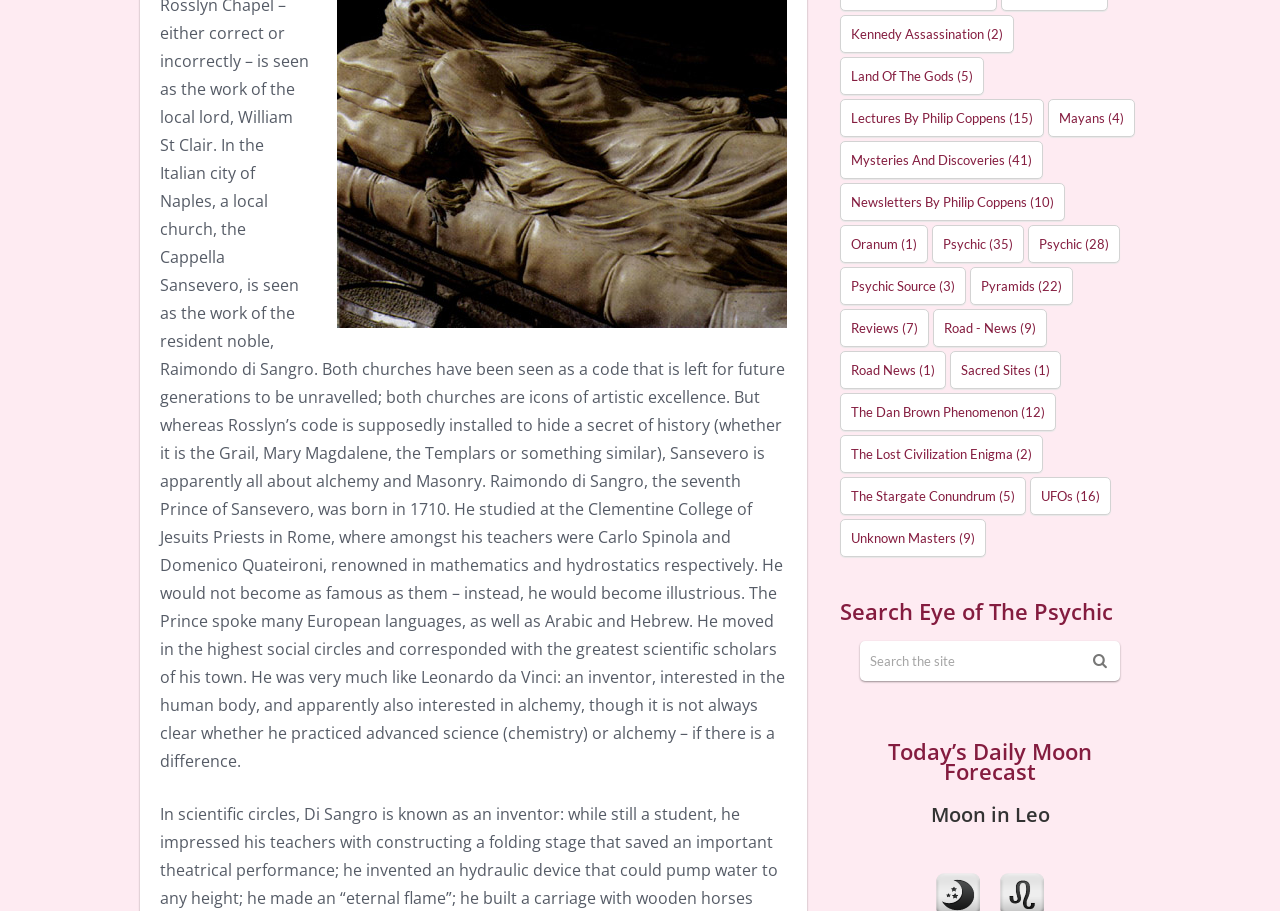Provide the bounding box coordinates for the UI element described in this sentence: "Road - News (9)". The coordinates should be four float values between 0 and 1, i.e., [left, top, right, bottom].

[0.729, 0.339, 0.818, 0.381]